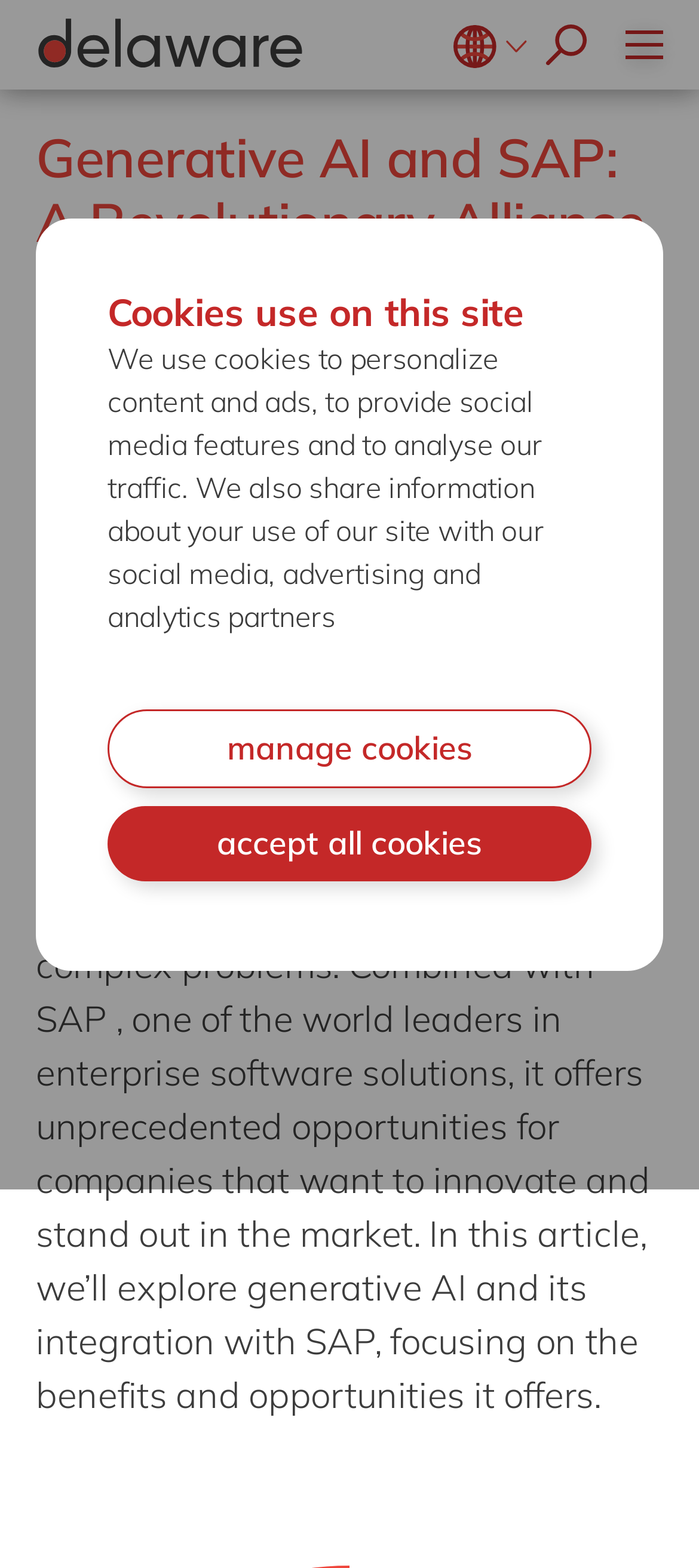Determine the bounding box coordinates for the area you should click to complete the following instruction: "select language".

[0.649, 0.002, 0.754, 0.055]